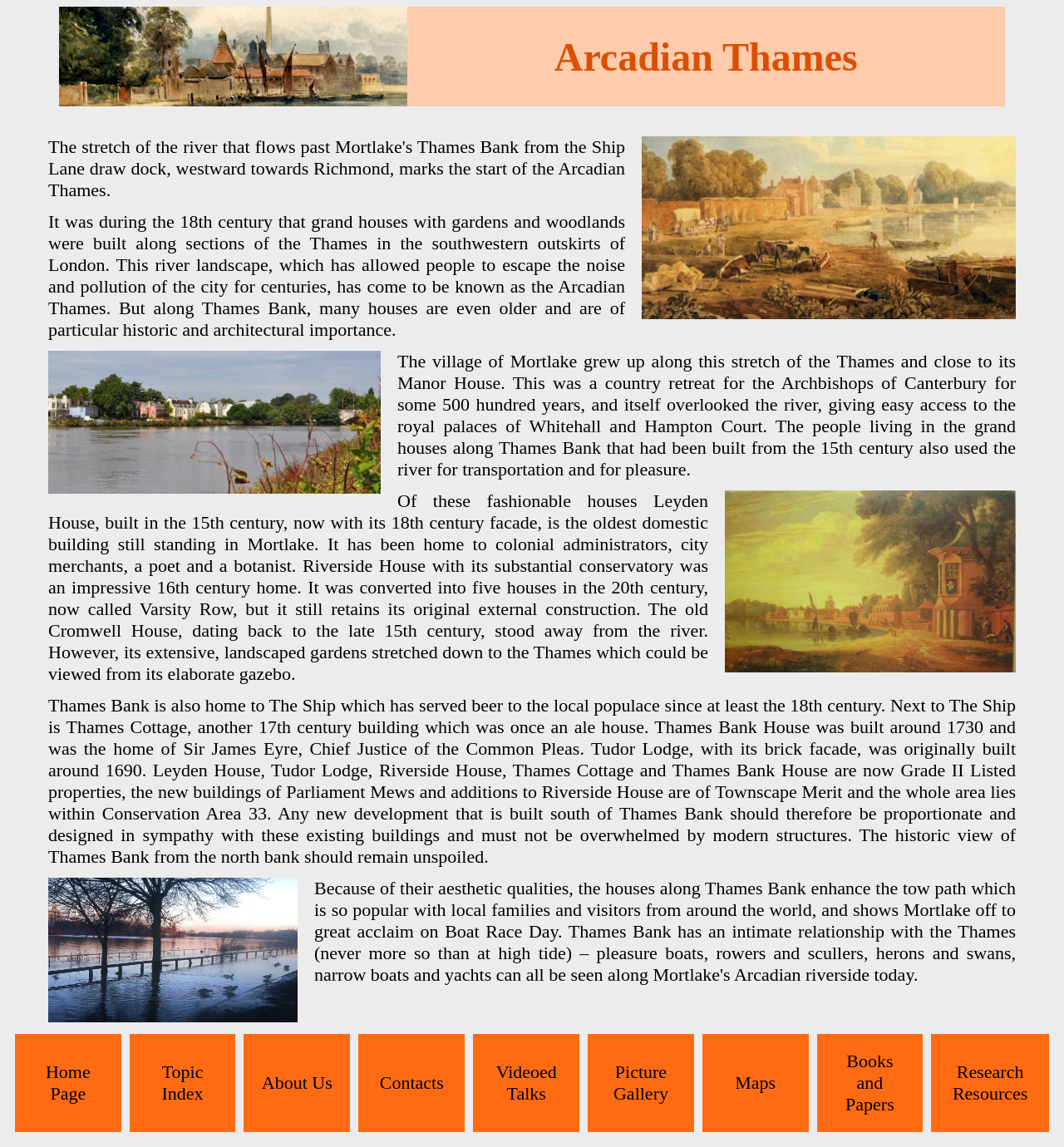Could you specify the bounding box coordinates for the clickable section to complete the following instruction: "explore the Picture Gallery"?

[0.552, 0.901, 0.652, 0.987]